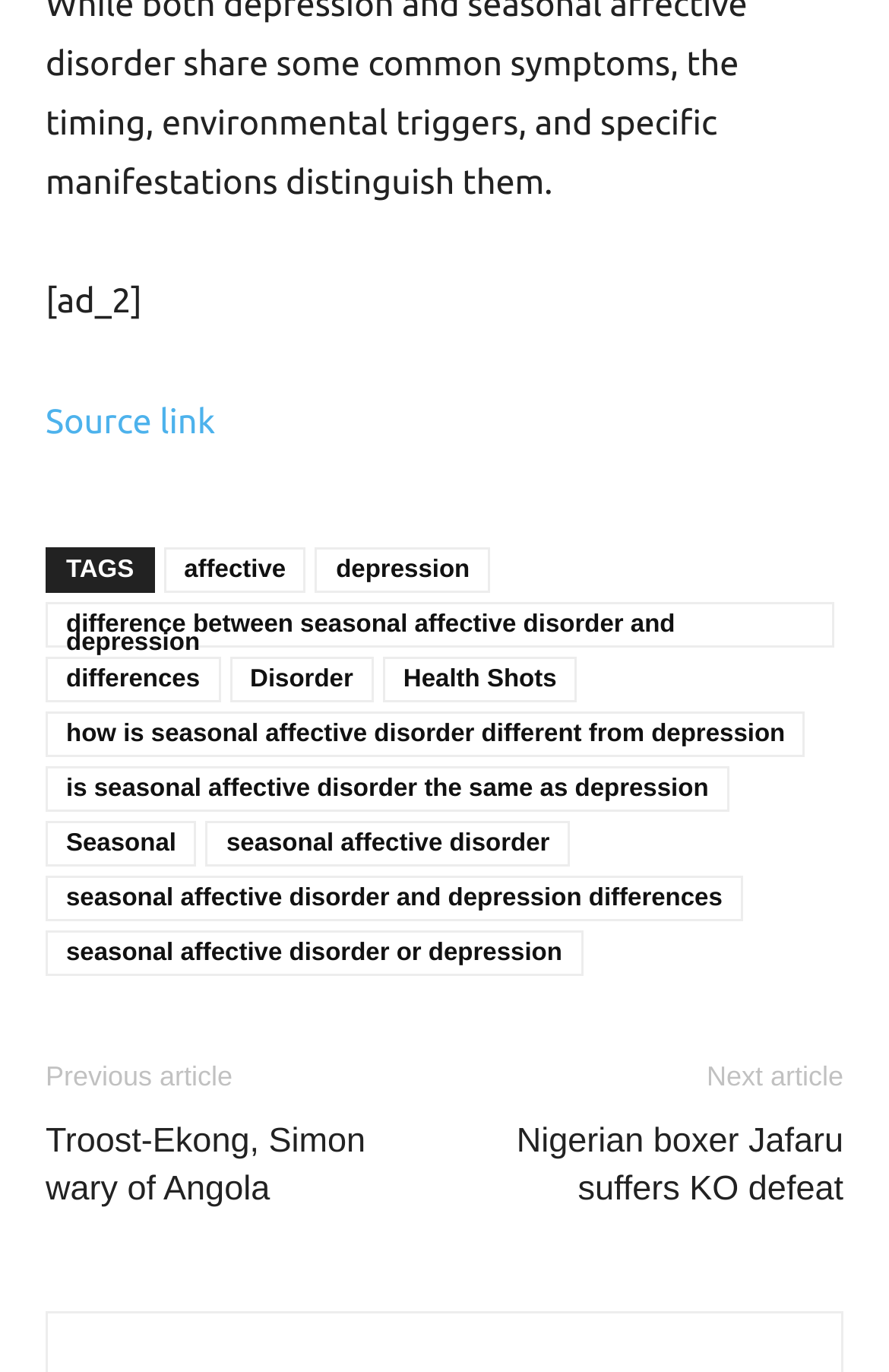How many StaticText elements are there on the webpage? Look at the image and give a one-word or short phrase answer.

3